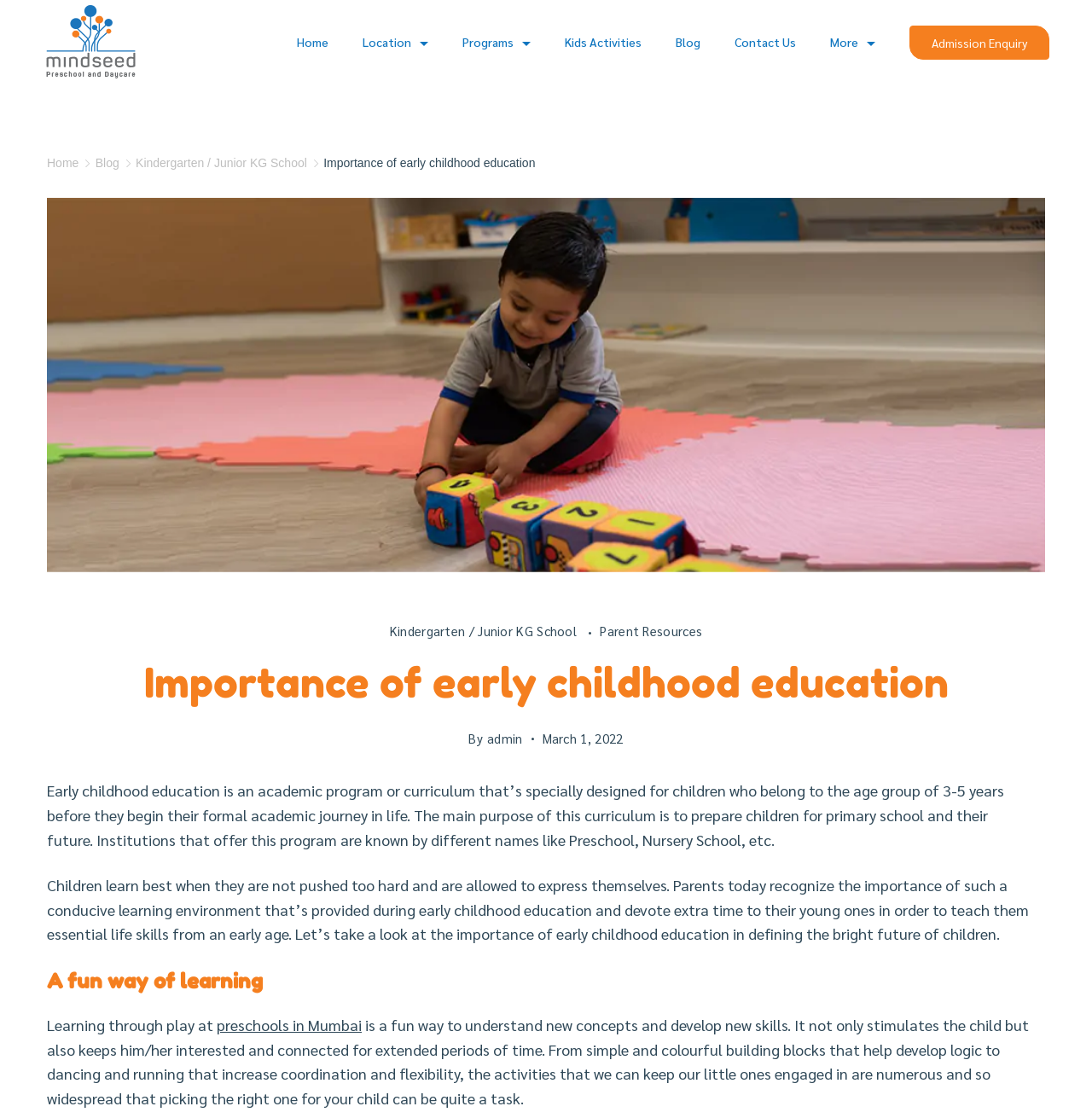Answer the question using only a single word or phrase: 
What is the age group for early childhood education?

3-5 years